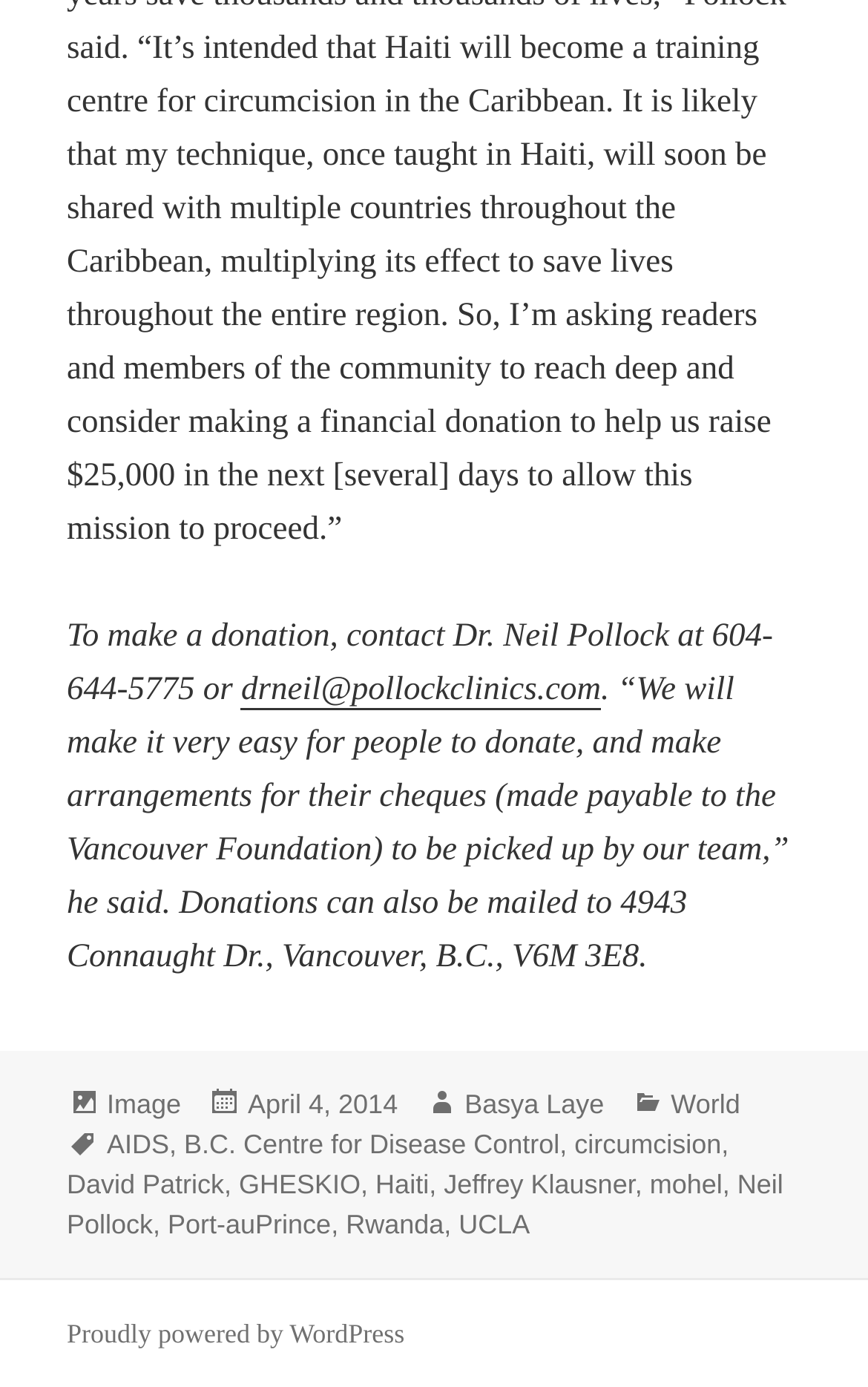Find the bounding box coordinates of the element's region that should be clicked in order to follow the given instruction: "Contact Dr. Neil Pollock via email". The coordinates should consist of four float numbers between 0 and 1, i.e., [left, top, right, bottom].

[0.278, 0.485, 0.692, 0.512]